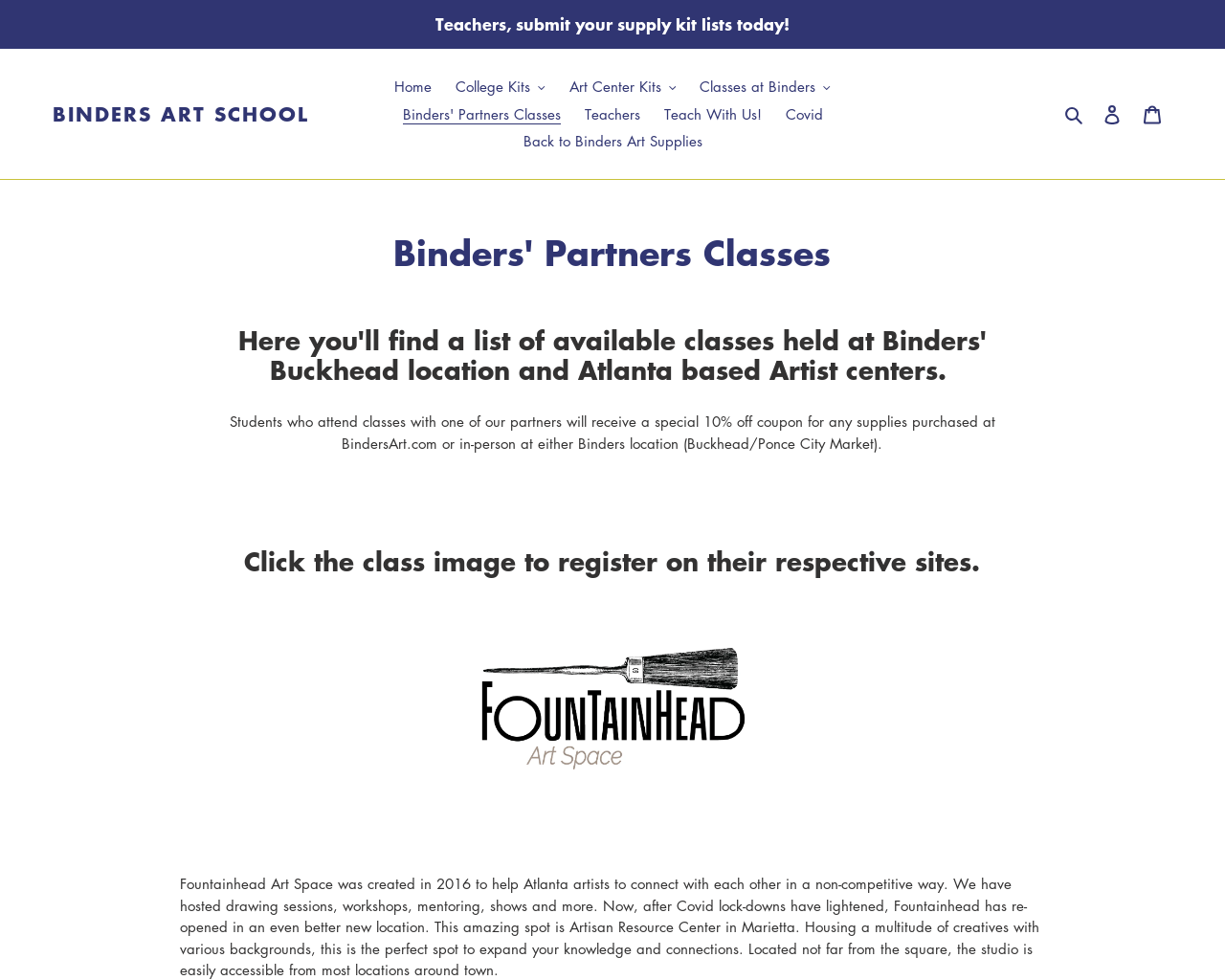Identify the bounding box of the UI component described as: "aria-describedby="a11y-new-window-external-message" title="fountainhead artist space"".

[0.147, 0.656, 0.853, 0.79]